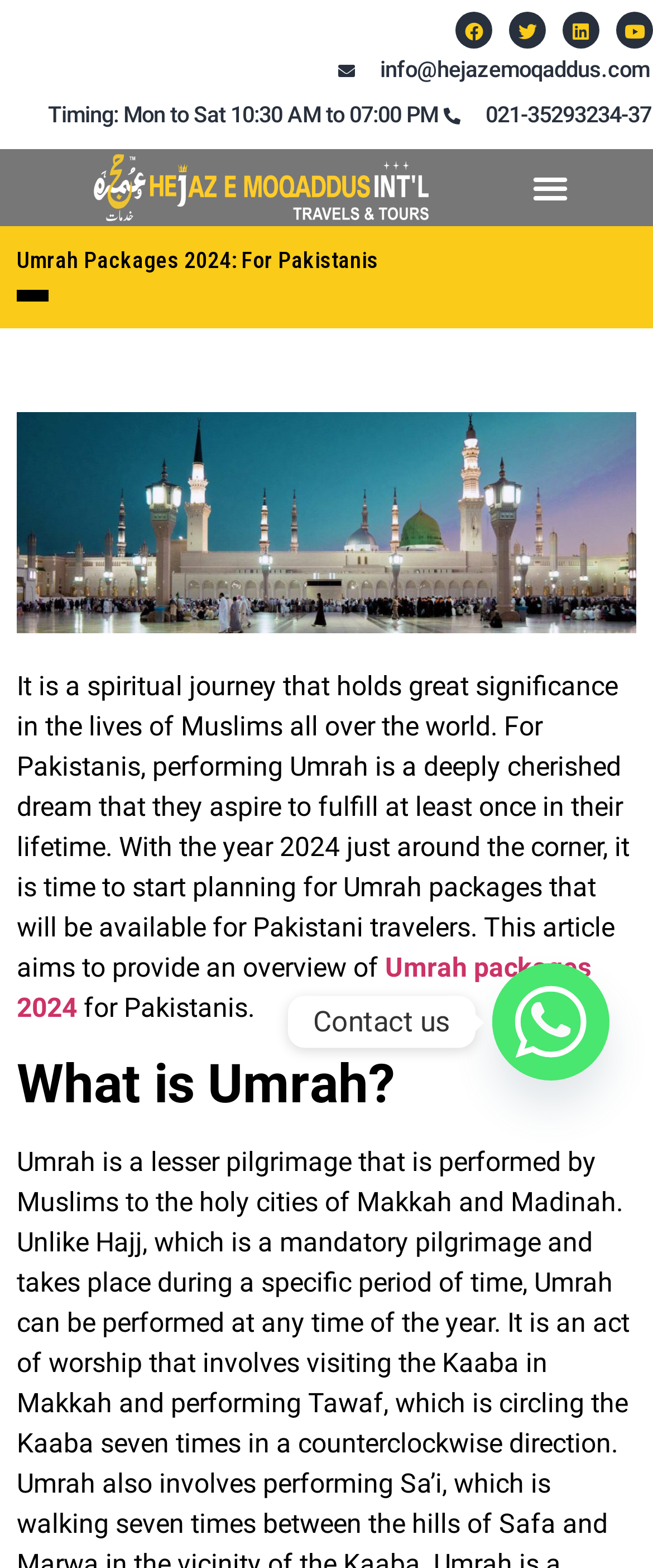Please identify the bounding box coordinates of the clickable area that will fulfill the following instruction: "Call the phone number". The coordinates should be in the format of four float numbers between 0 and 1, i.e., [left, top, right, bottom].

[0.673, 0.059, 0.997, 0.088]